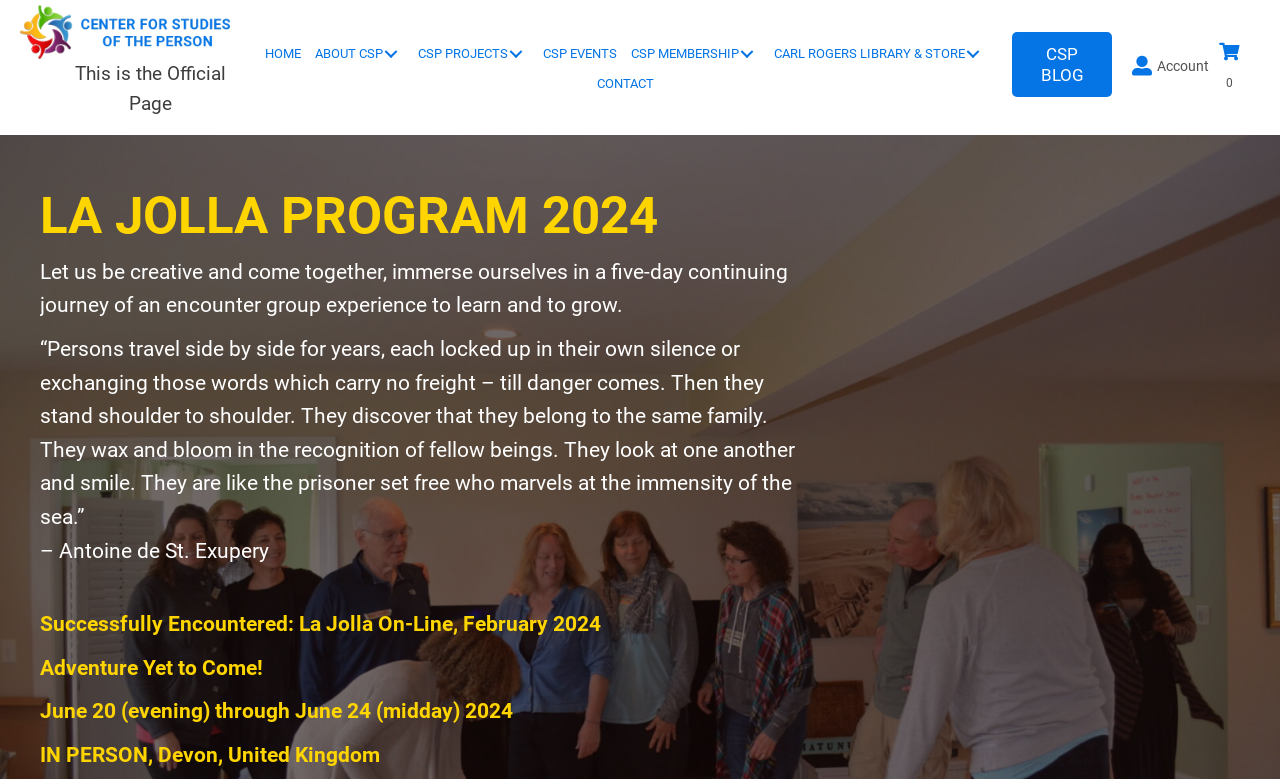Identify the bounding box coordinates for the element you need to click to achieve the following task: "Click the HOME link". Provide the bounding box coordinates as four float numbers between 0 and 1, in the form [left, top, right, bottom].

[0.202, 0.056, 0.241, 0.083]